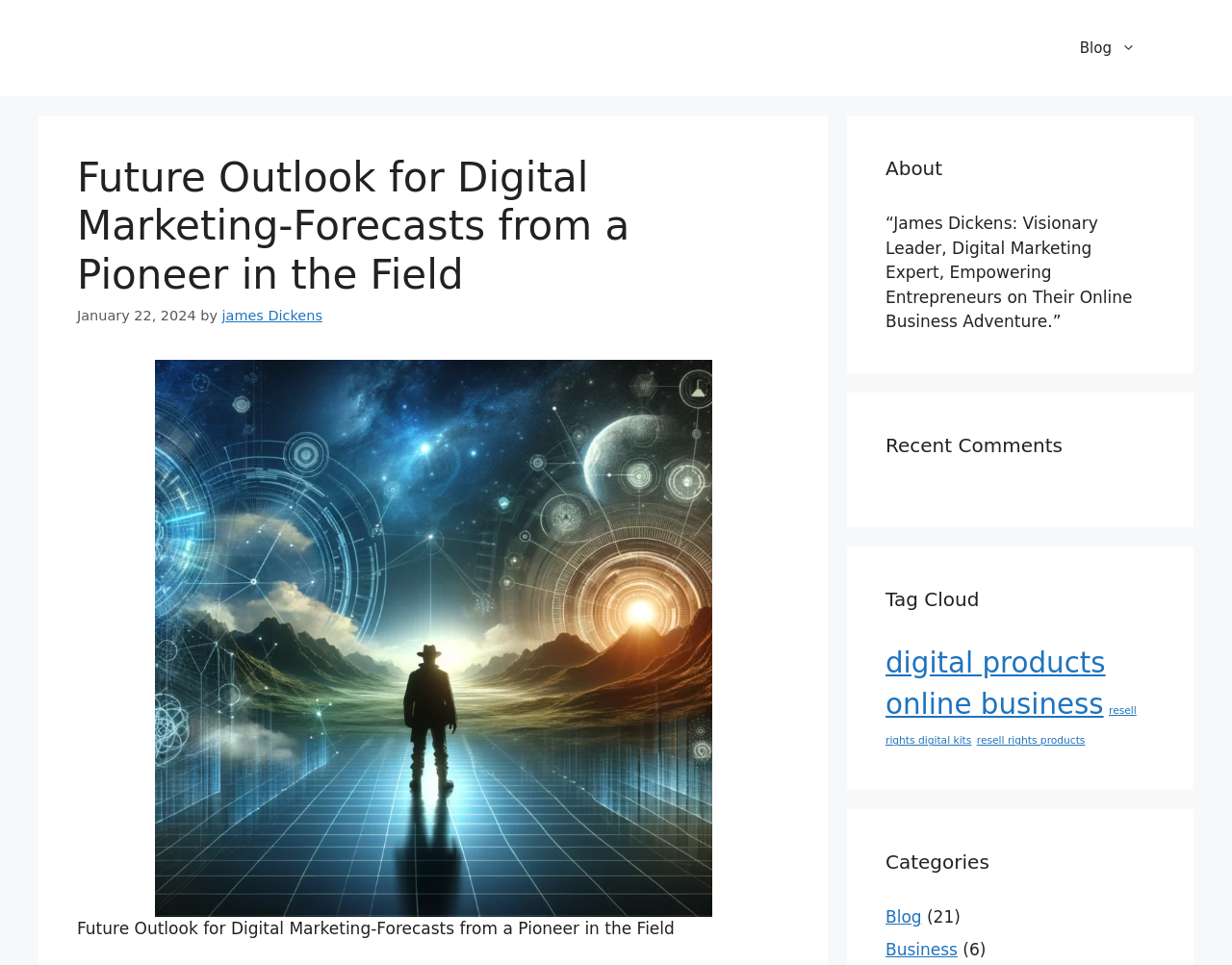What is the category with the most items?
Please provide a comprehensive answer based on the information in the image.

I found the category with the most items by looking at the links and static texts inside the complementary element. The link 'Blog' has a static text '(21)' next to it, which indicates that it has the most items.